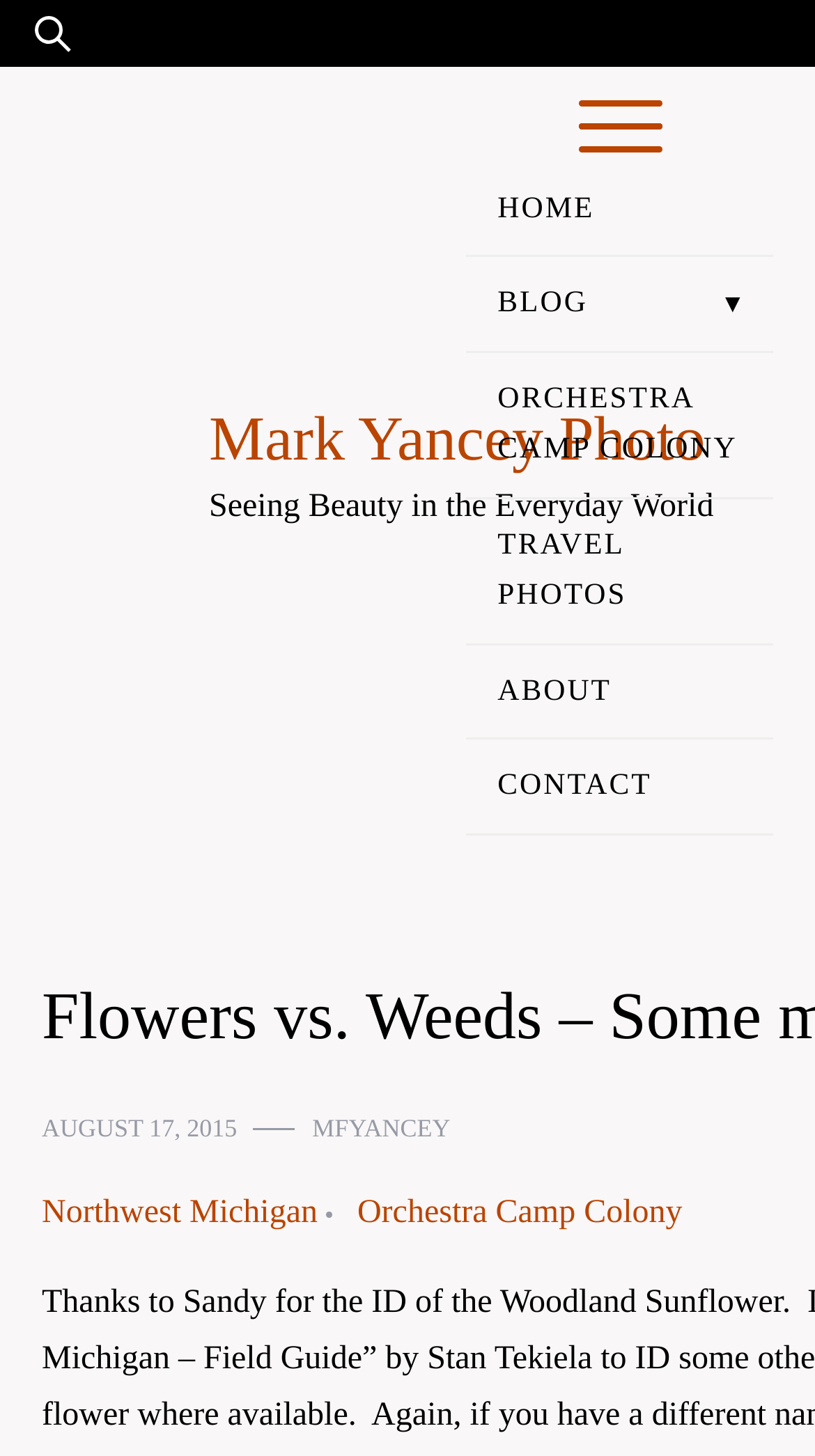Create a full and detailed caption for the entire webpage.

This webpage is about Mark Yancey Photo, with a focus on flowers and weeds identification. At the top, there is a search bar with a label "Search for:" on the left side, taking up about 13% of the screen width. Below the search bar, there is a link to "Mark Yancey Photo" with an accompanying image, which is about 18% of the screen width and 11% of the screen height.

On the top-right corner, there is a button that controls the primary menu, which is not expanded by default. The primary menu contains links to various sections, including "HOME", "BLOG", "ORCHESTRA CAMP COLONY", "NORTHWEST MICHIGAN", "SOUTHWEST MICHIGAN", "TRAVEL", and "GENERAL". These links are stacked vertically, taking up about 38% of the screen width and 53% of the screen height.

Below the primary menu, there is a title "Seeing Beauty in the Everyday World" in a larger font size. The main content of the webpage starts below this title, with a post about identifying flowers and weeds, including a mention of a book "Wildflowers of Michigan - Field Guide" by Stan Tekiela. There are also links to related topics, such as "AUGUST 17, 2015", "MFYANCEY", "Northwest Michigan", and "Orchestra Camp Colony", which are placed at the bottom of the page.

Throughout the webpage, there are a total of 7 images, including the image accompanying the "Mark Yancey Photo" link and the other 6 images that are not explicitly described in the accessibility tree.